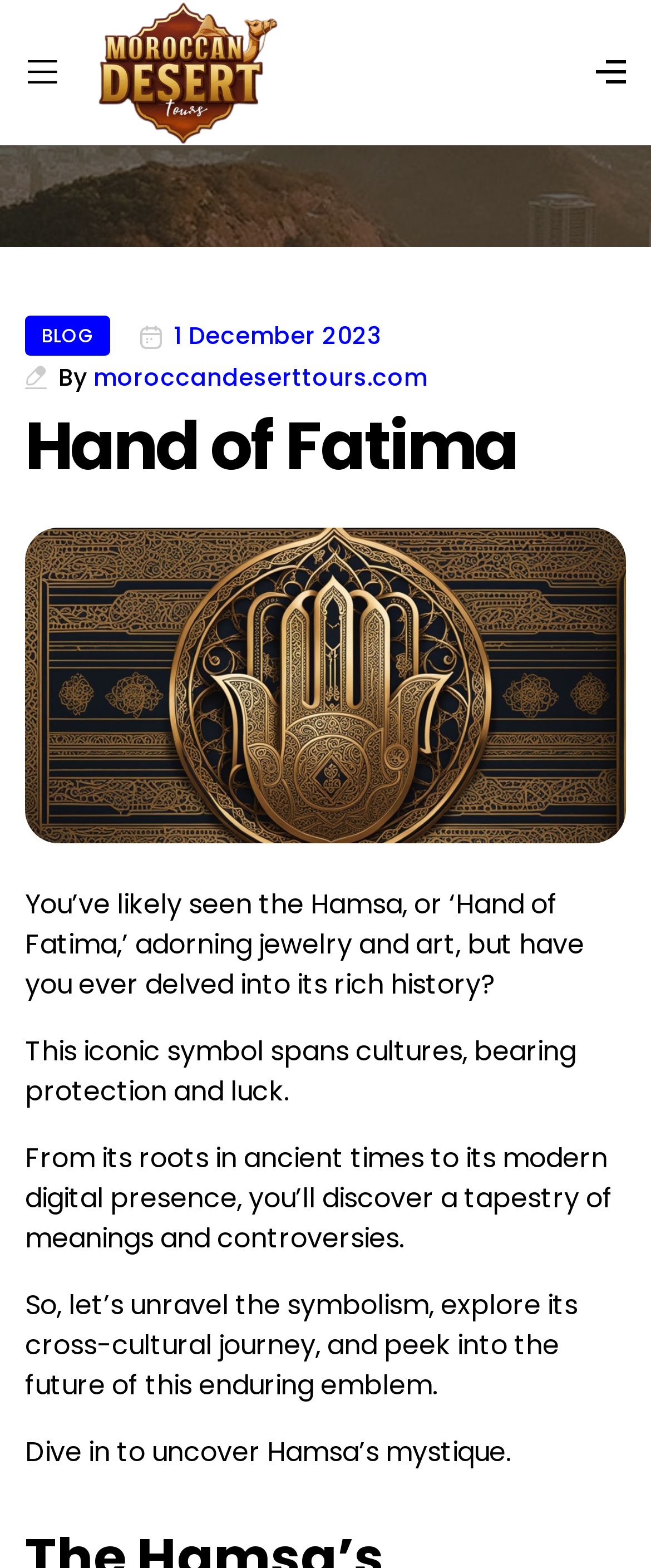What is the purpose of the Hand of Fatima?
Answer with a single word or short phrase according to what you see in the image.

Protection and luck